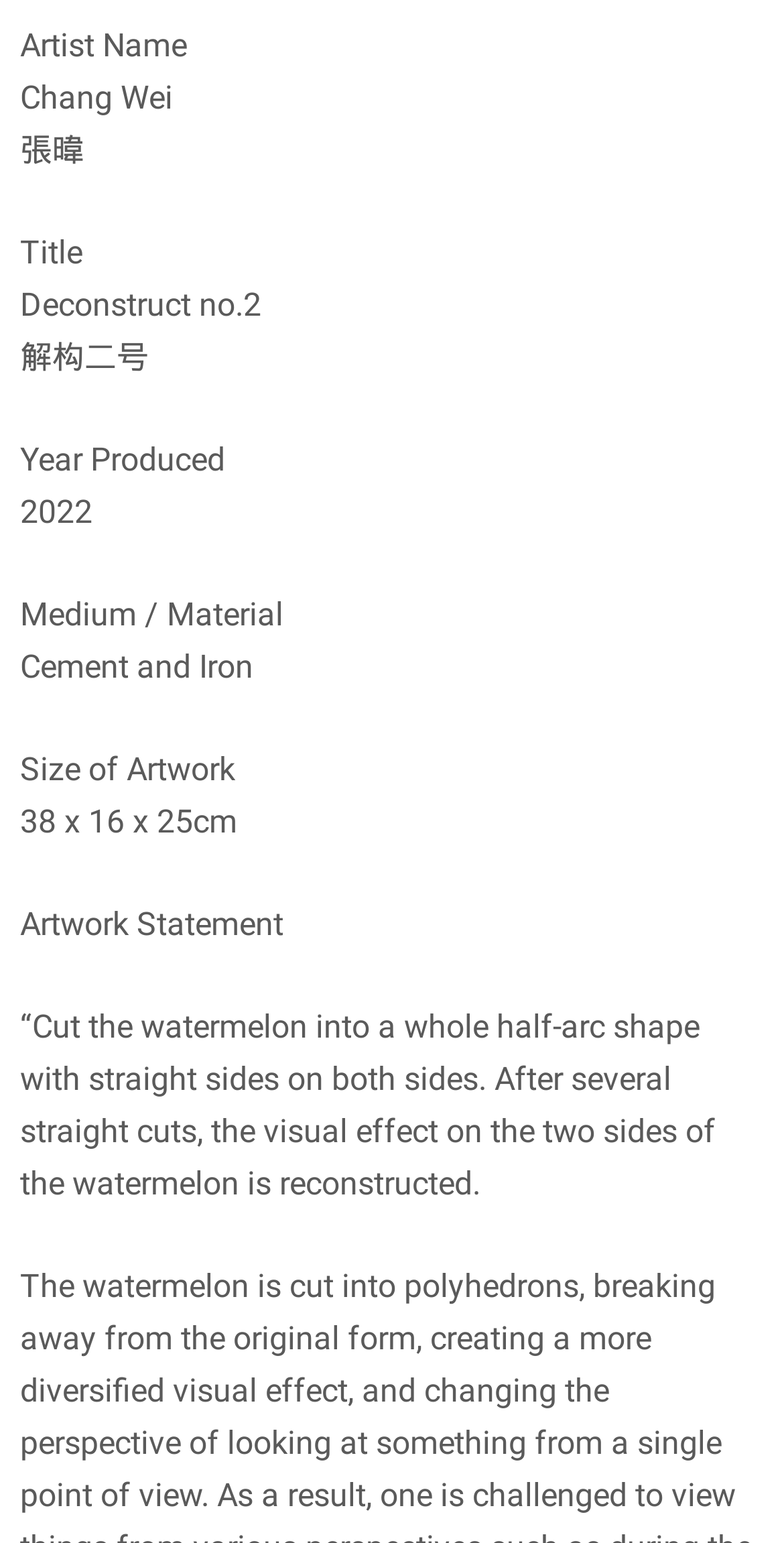What is the artist's name?
From the screenshot, supply a one-word or short-phrase answer.

Chang Wei